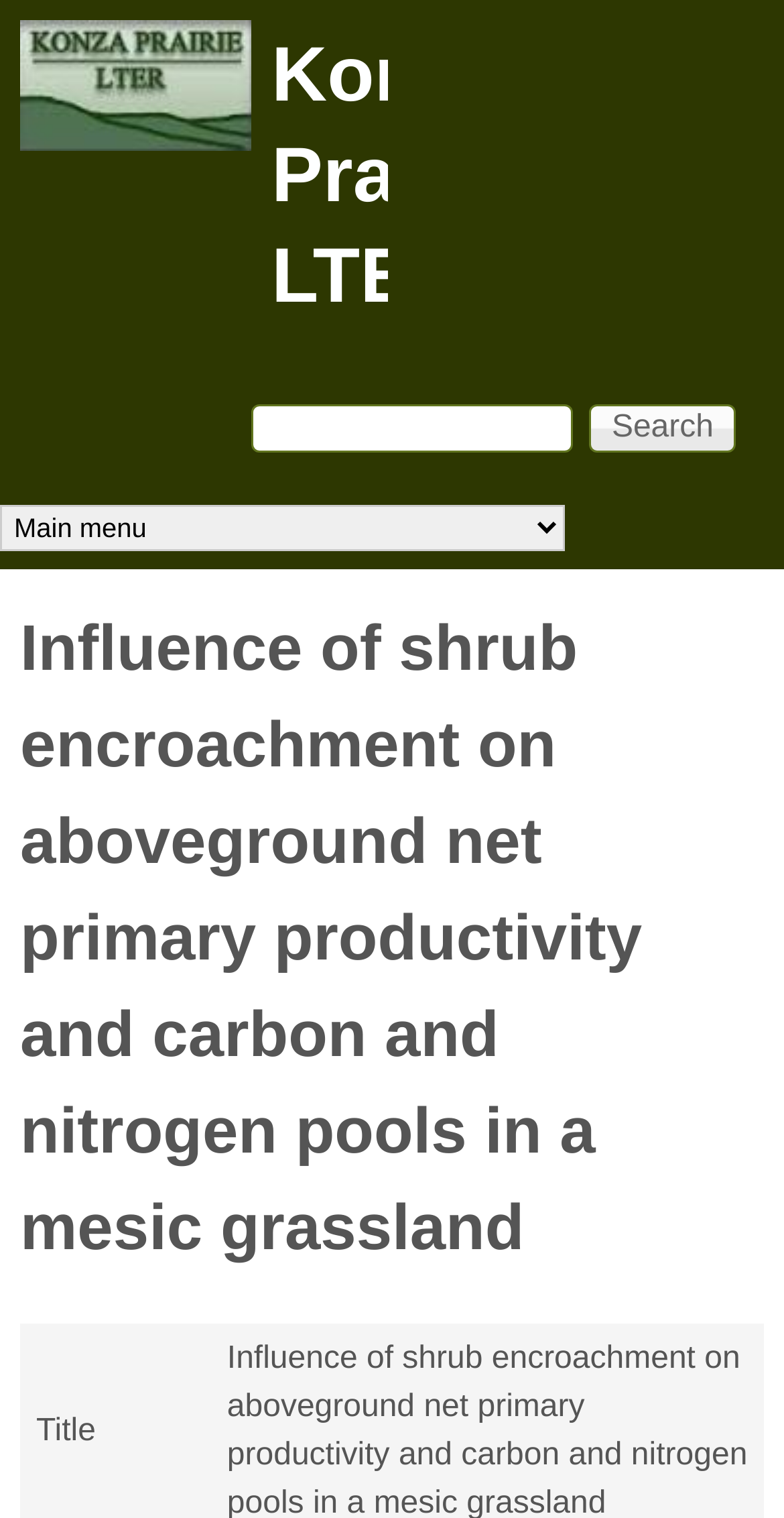Locate the primary heading on the webpage and return its text.

Konza Prairie LTER